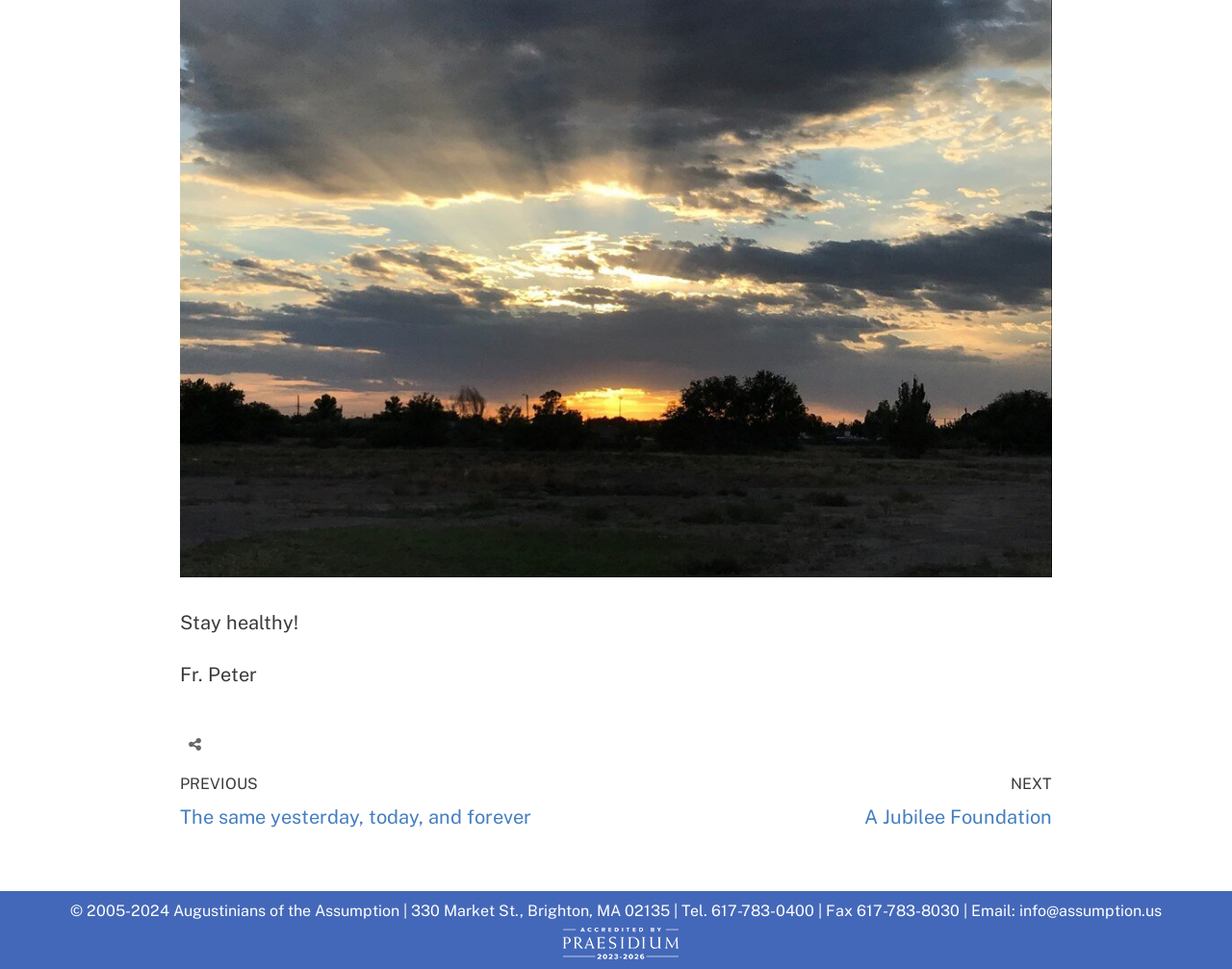What is the address of the organization?
Give a thorough and detailed response to the question.

The address of the organization is '330 Market St., Brighton, MA 02135' which is displayed as a static text element at the bottom of the webpage, providing contact information for the organization.